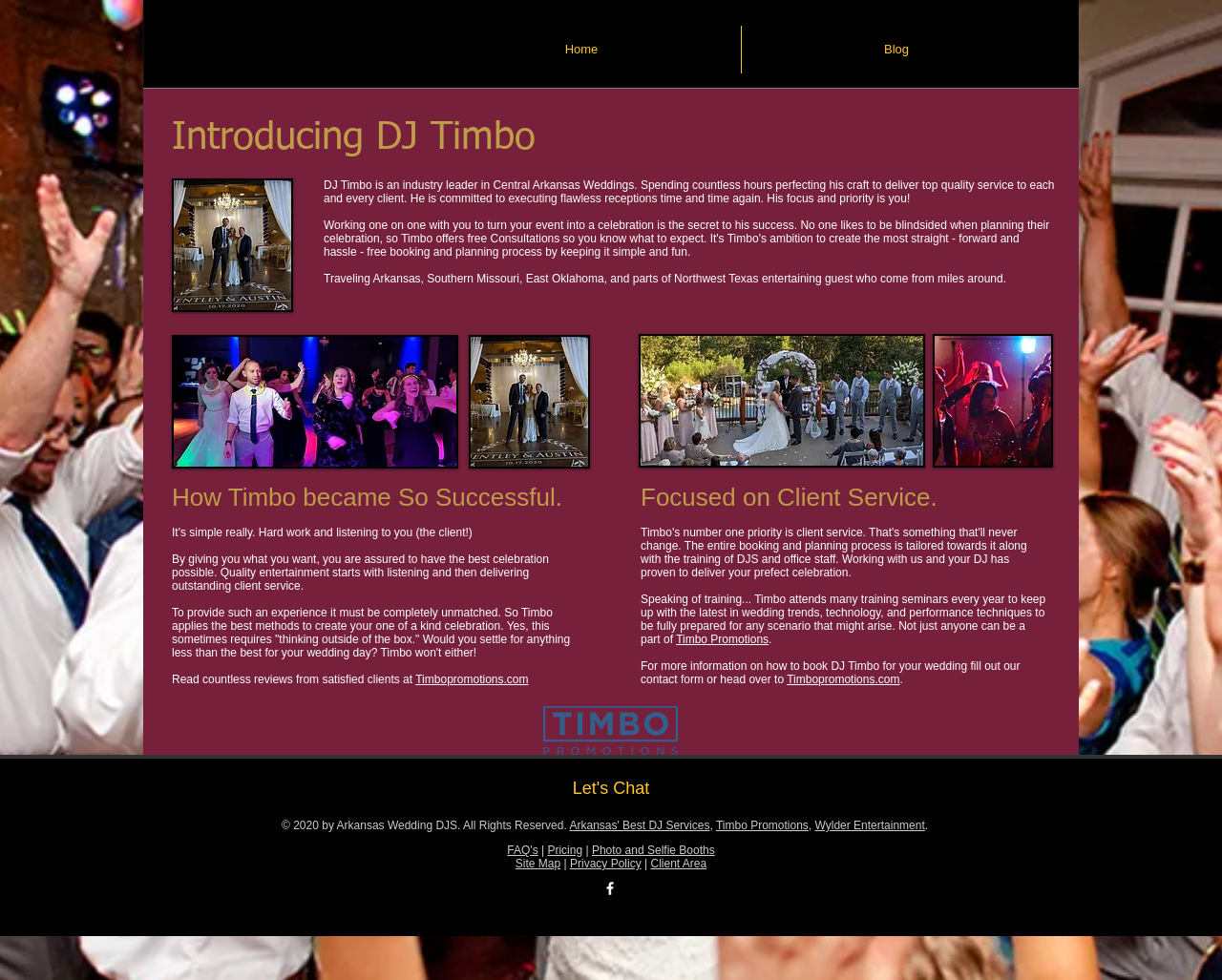Please predict the bounding box coordinates of the element's region where a click is necessary to complete the following instruction: "Click the HOME link". The coordinates should be represented by four float numbers between 0 and 1, i.e., [left, top, right, bottom].

None